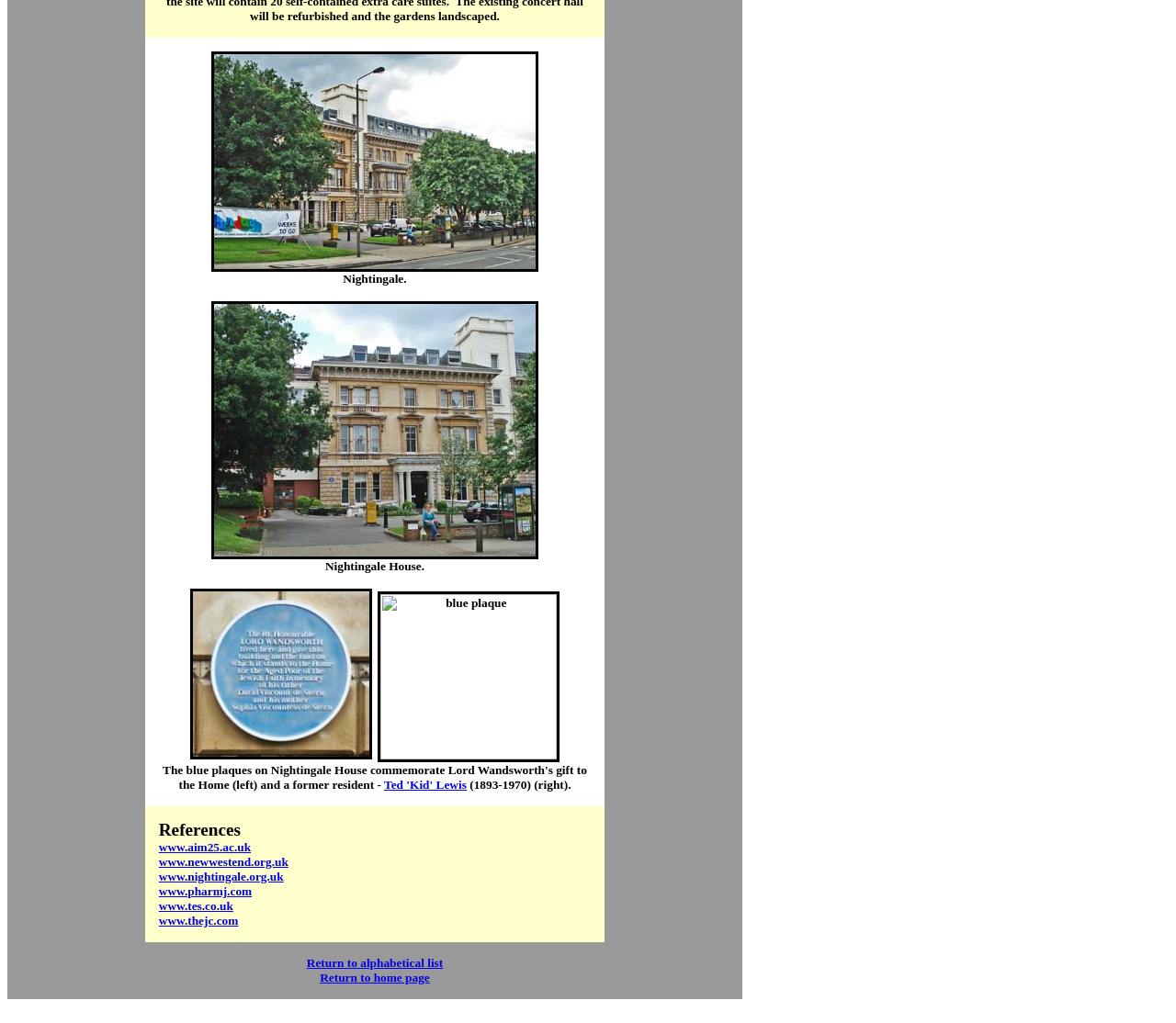How many links are in the second LayoutTableRow?
Using the visual information, respond with a single word or phrase.

6